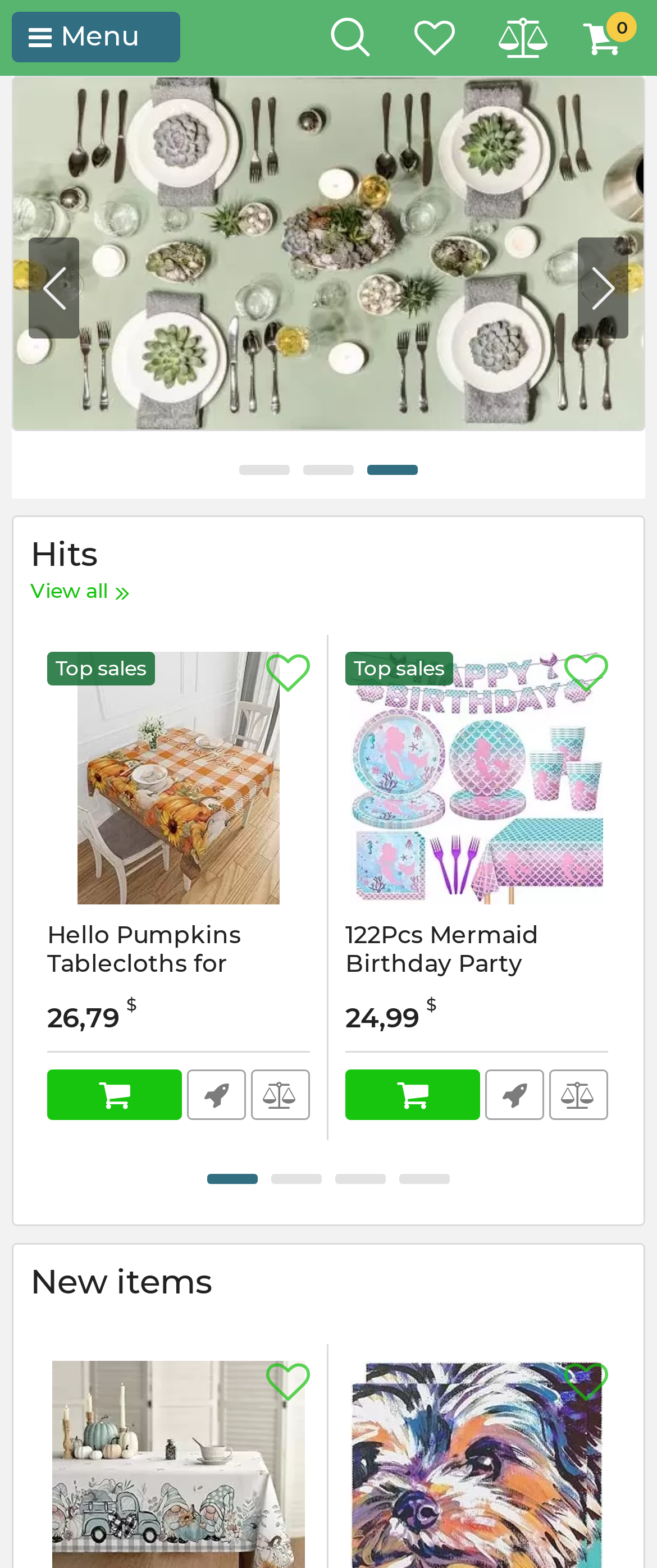Find the bounding box coordinates for the element that must be clicked to complete the instruction: "Fast order the '122Pcs Mermaid Birthday Party Supplies'". The coordinates should be four float numbers between 0 and 1, indicated as [left, top, right, bottom].

[0.738, 0.682, 0.828, 0.714]